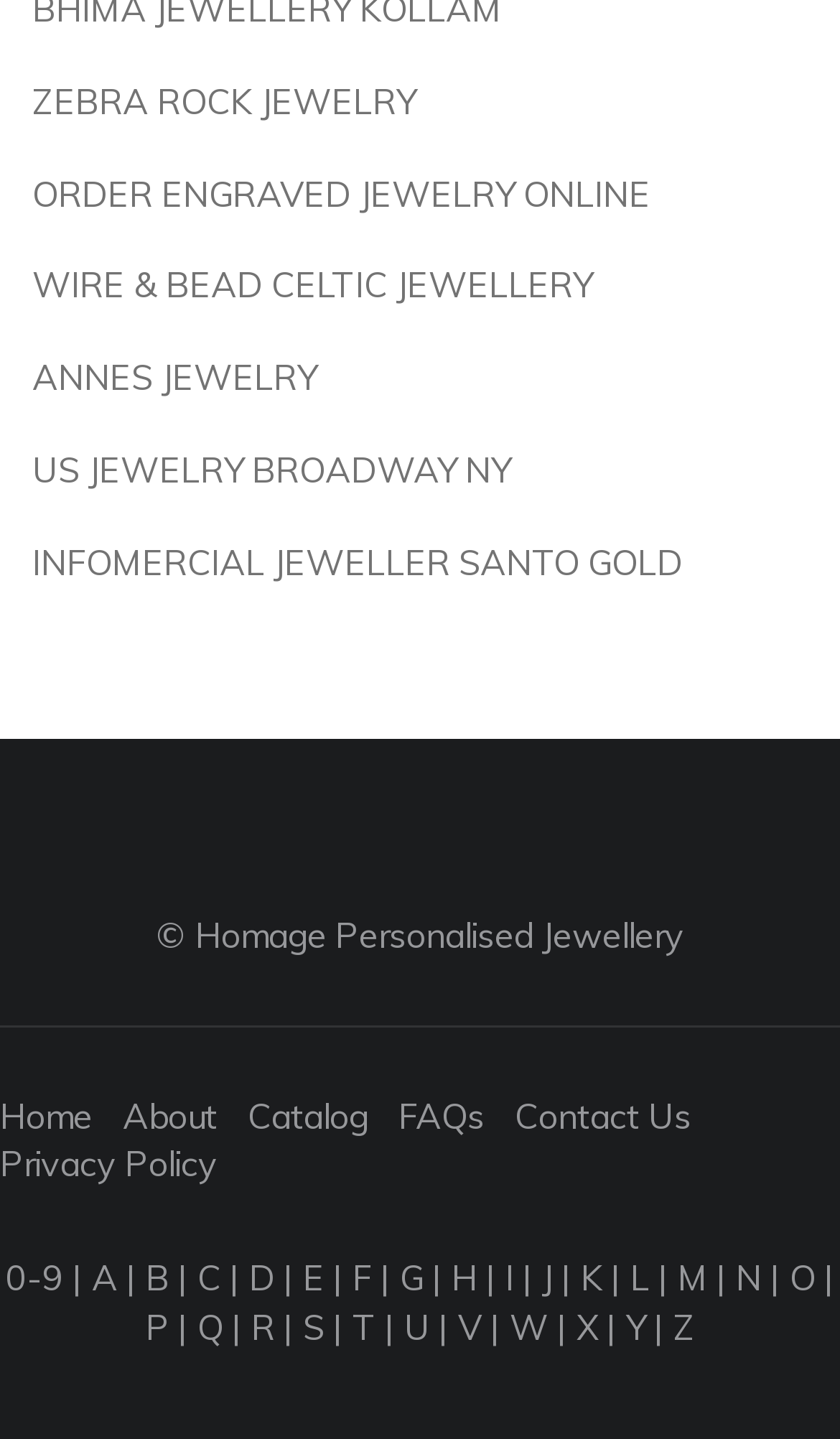Observe the image and answer the following question in detail: What is the name of the jewellery company?

The name of the jewellery company can be found at the bottom of the webpage, in the copyright section, which states '© Homage Personalised Jewellery'.